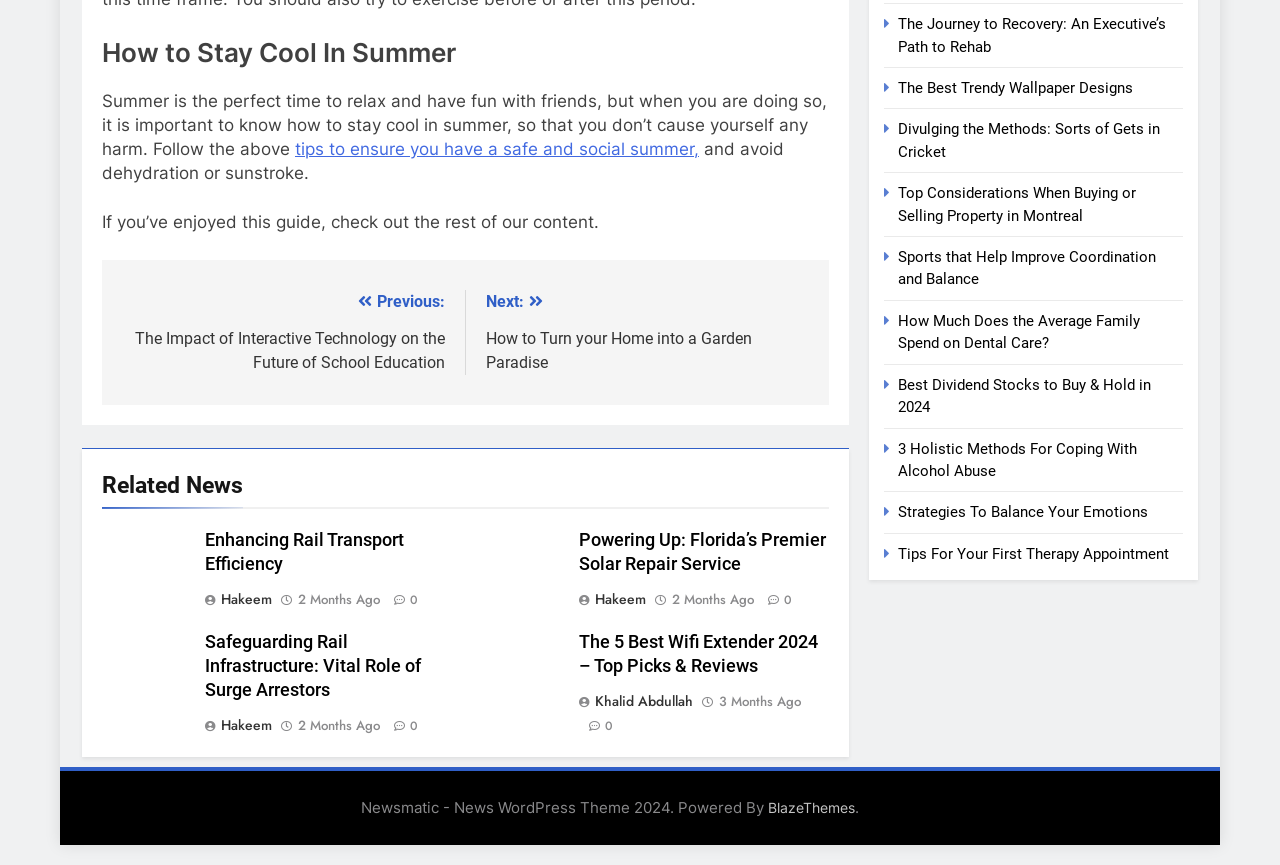Kindly provide the bounding box coordinates of the section you need to click on to fulfill the given instruction: "View the 'Enhancing Rail Transport Efficiency' image".

[0.097, 0.64, 0.131, 0.677]